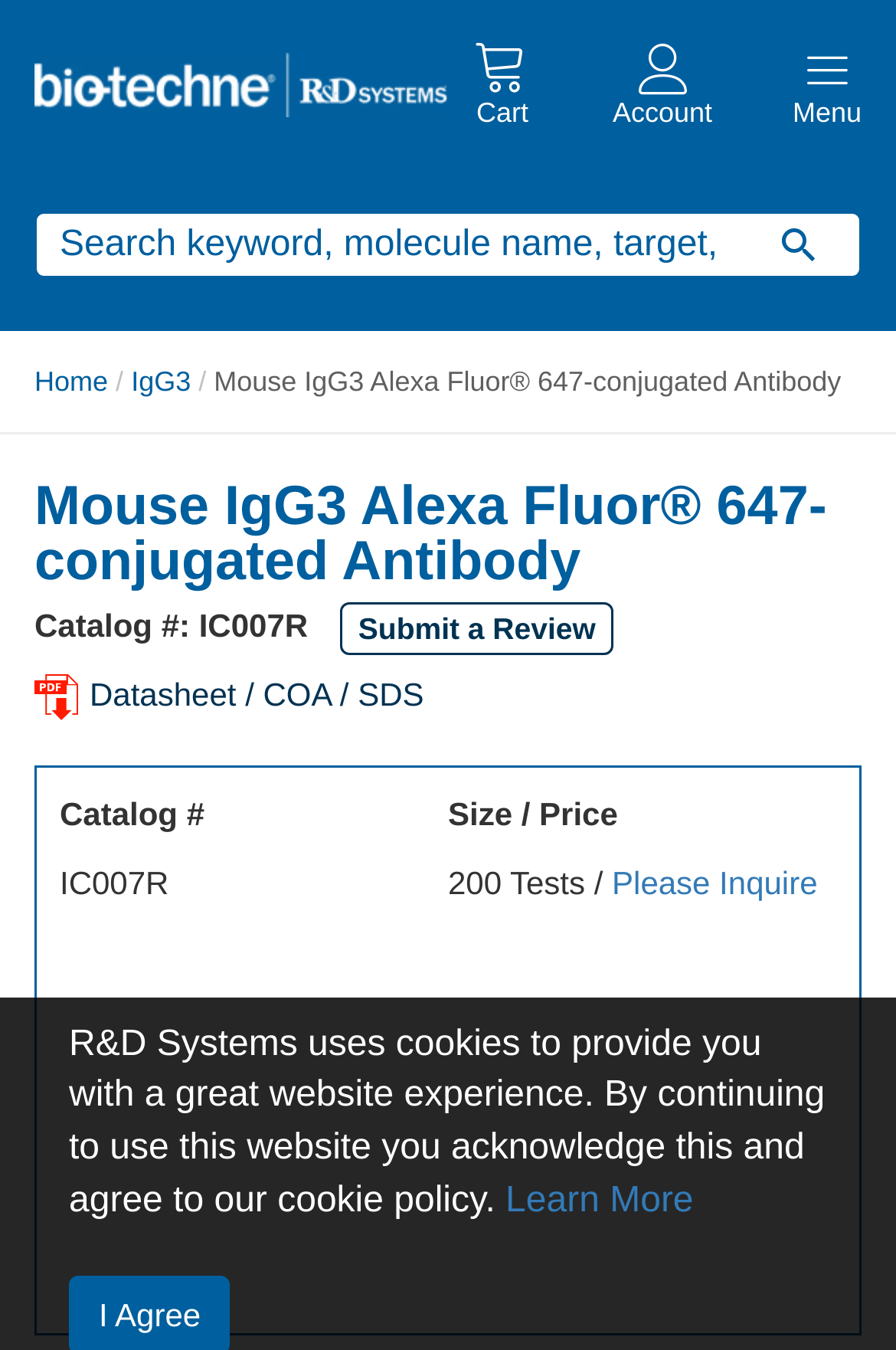Please pinpoint the bounding box coordinates for the region I should click to adhere to this instruction: "Learn more about cookie policy".

[0.564, 0.875, 0.774, 0.904]